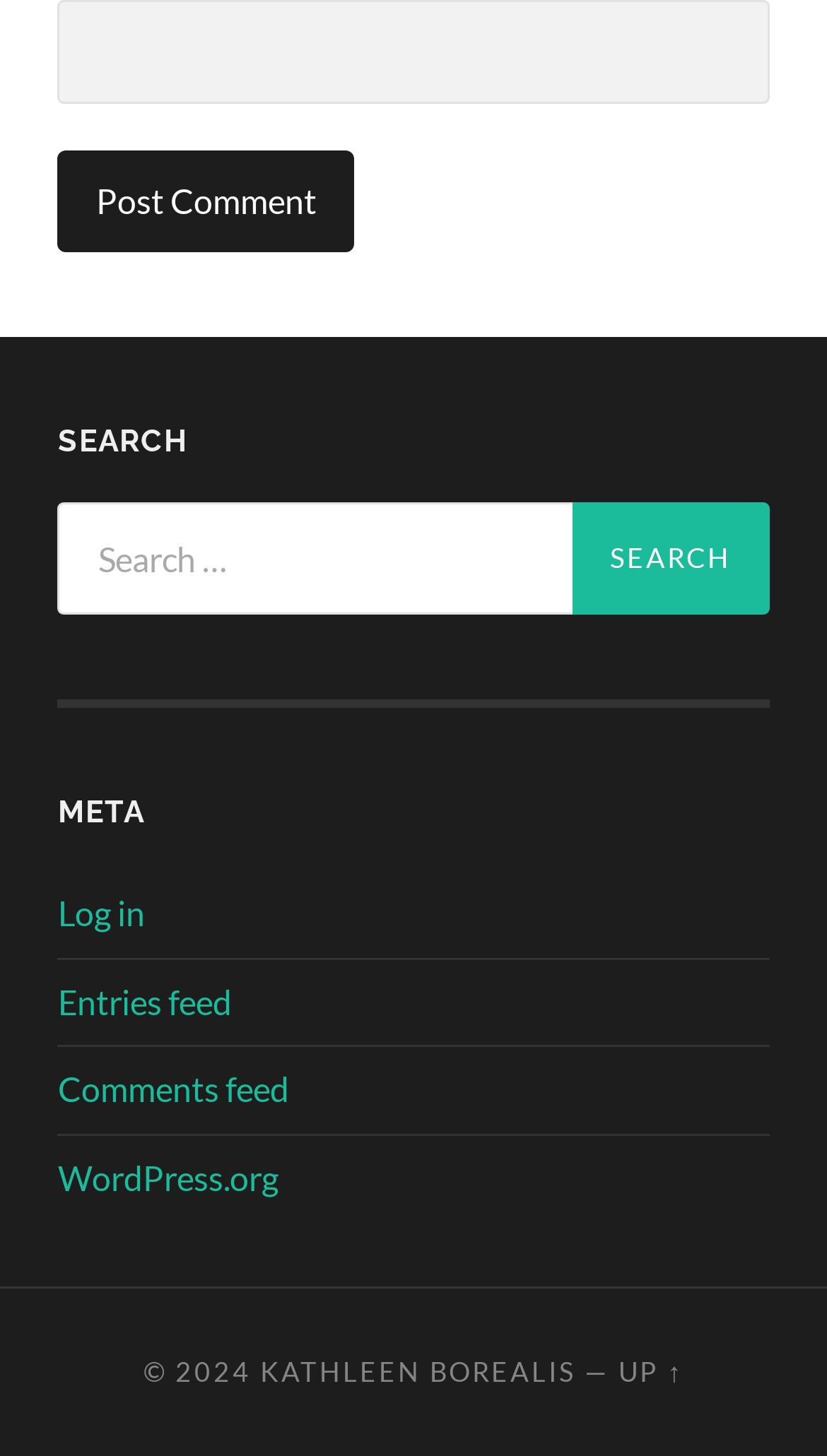Identify the bounding box for the described UI element: "Vị trí".

None